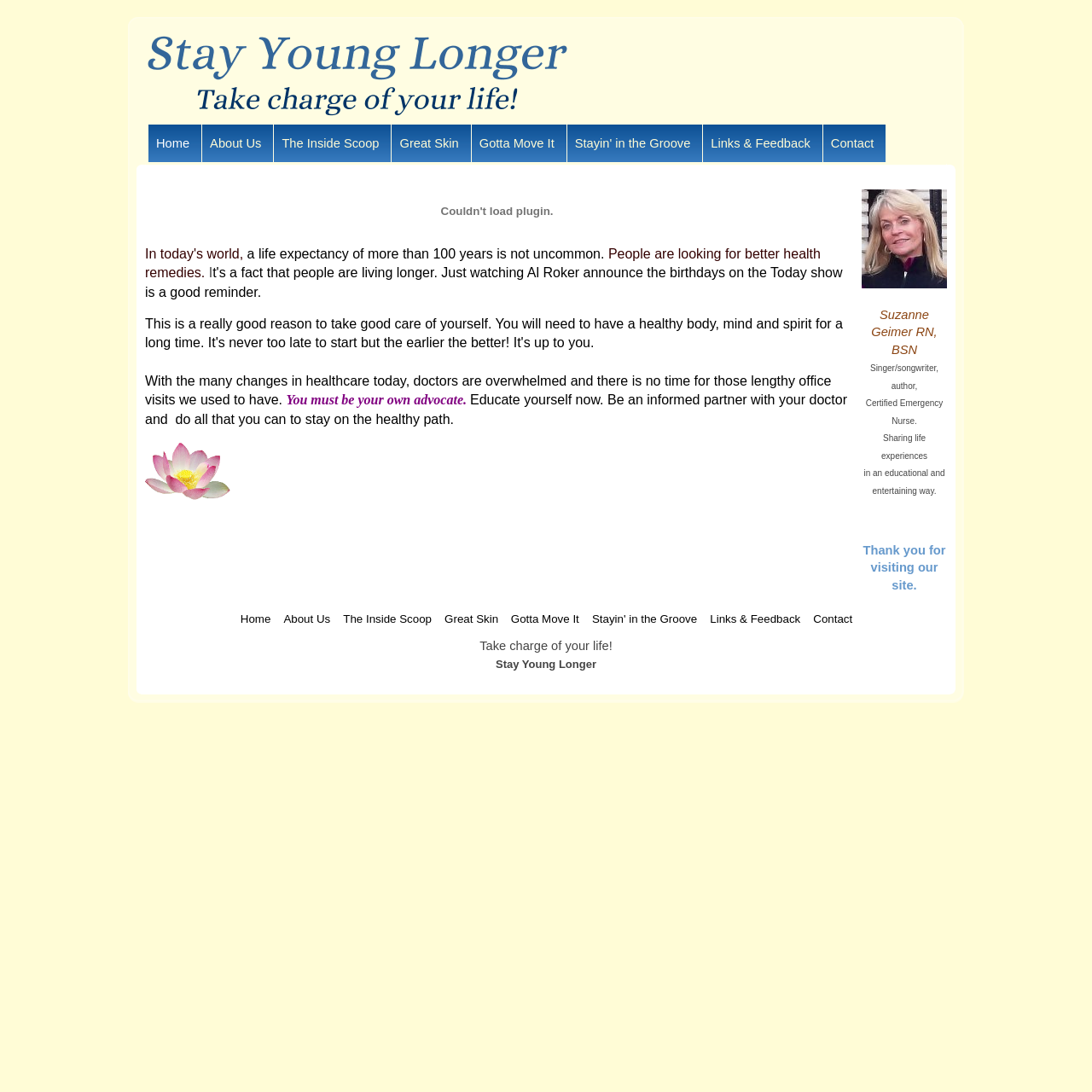Please find the bounding box coordinates of the clickable region needed to complete the following instruction: "Contact Suzanne Geimer". The bounding box coordinates must consist of four float numbers between 0 and 1, i.e., [left, top, right, bottom].

[0.754, 0.114, 0.811, 0.148]